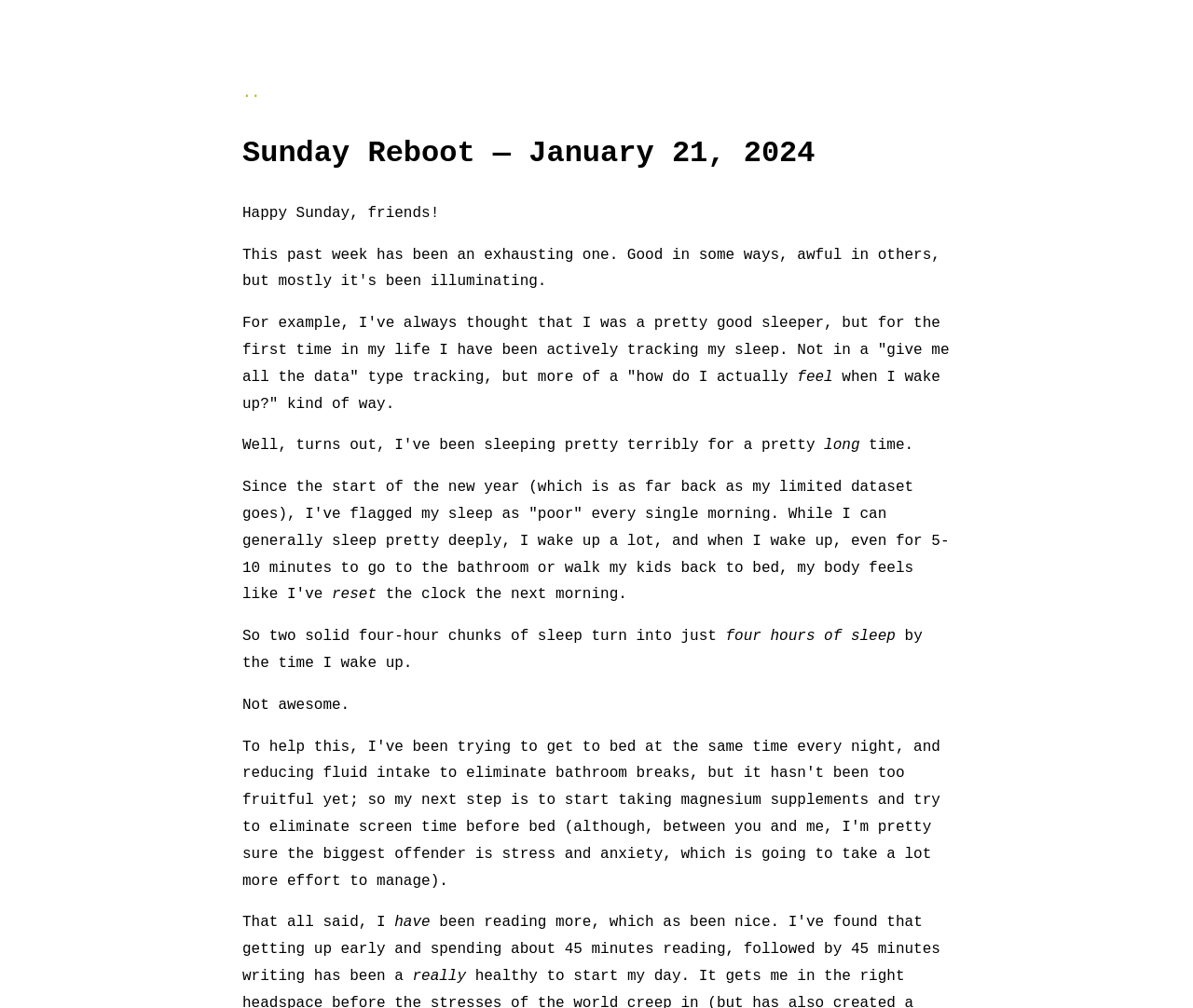What is the author's sleep quality?
Respond to the question with a single word or phrase according to the image.

Poor